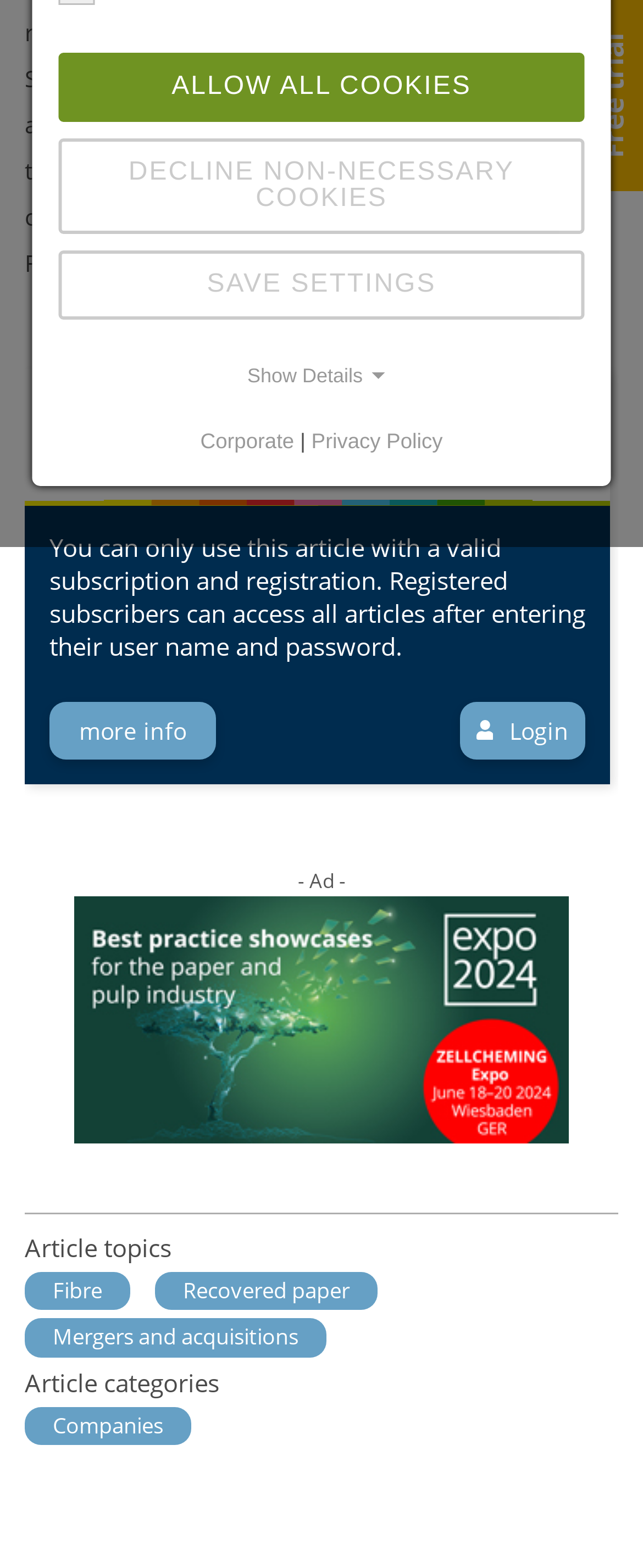Identify the bounding box for the element characterized by the following description: "EUWID Price Watch Pulp".

[0.108, 0.83, 0.477, 0.849]